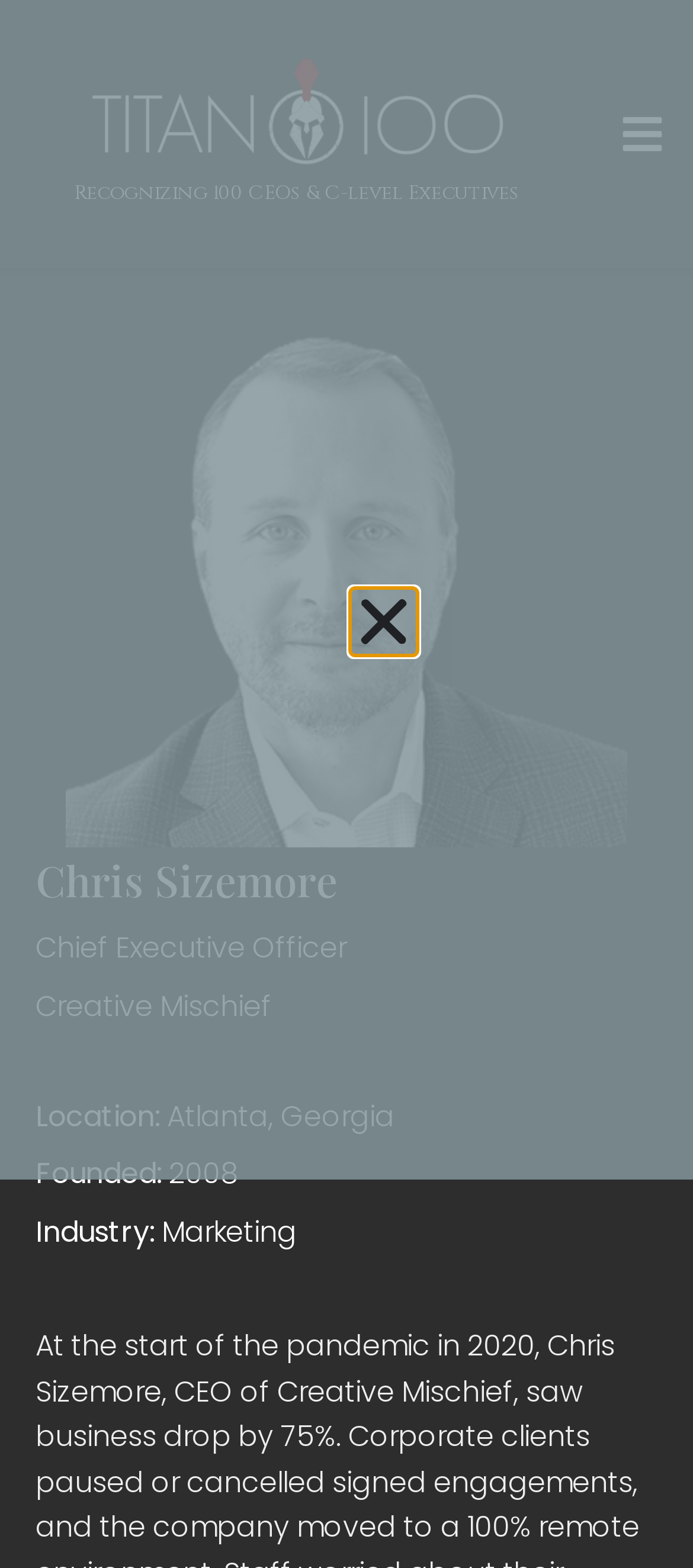Where is Creative Mischief located?
Using the visual information, respond with a single word or phrase.

Atlanta, Georgia